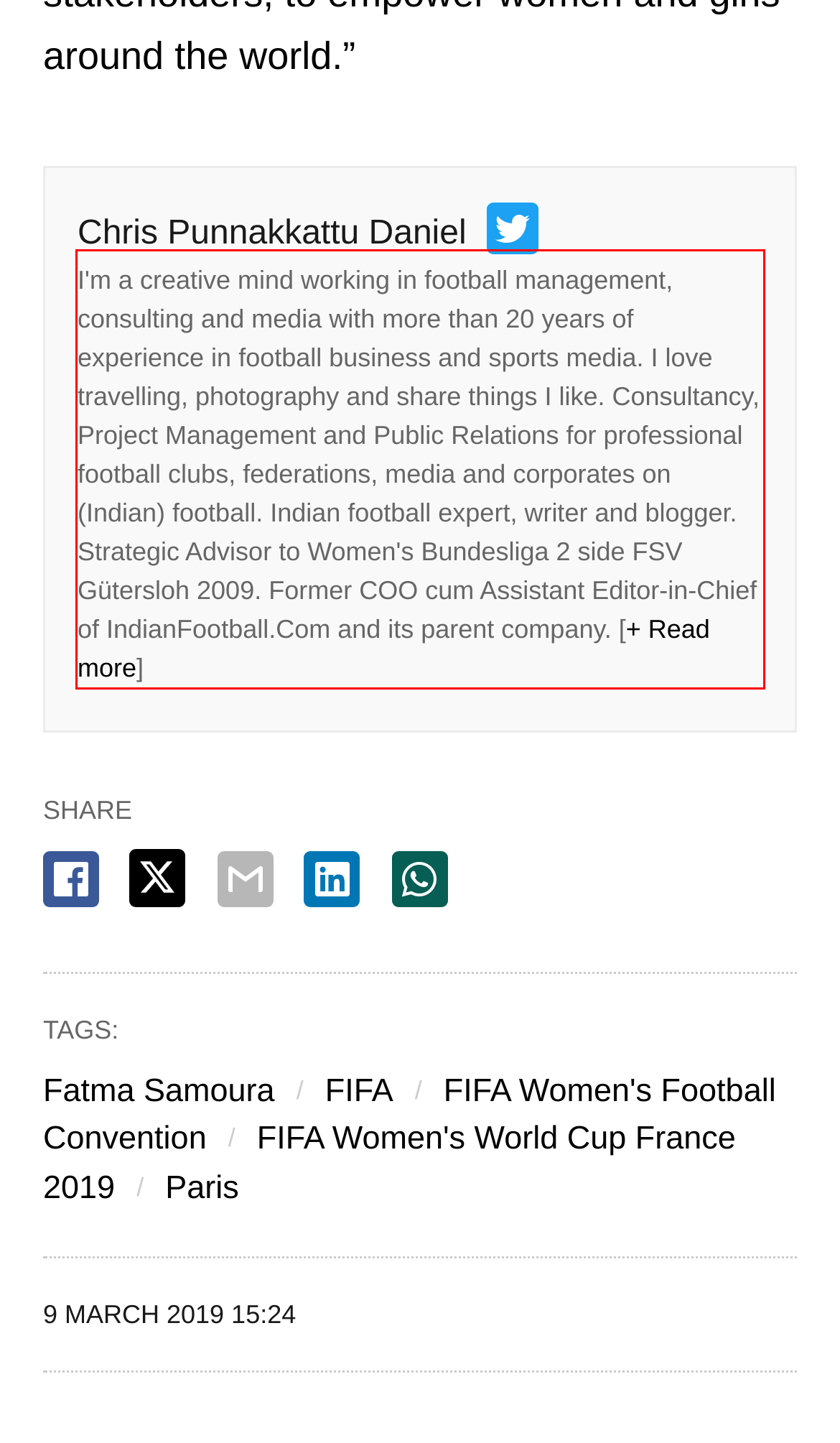You are given a webpage screenshot with a red bounding box around a UI element. Extract and generate the text inside this red bounding box.

I'm a creative mind working in football management, consulting and media with more than 20 years of experience in football business and sports media. I love travelling, photography and share things I like. Consultancy, Project Management and Public Relations for professional football clubs, federations, media and corporates on (Indian) football. Indian football expert, writer and blogger. Strategic Advisor to Women's Bundesliga 2 side FSV Gütersloh 2009. Former COO cum Assistant Editor-in-Chief of IndianFootball.Com and its parent company. [+ Read more]